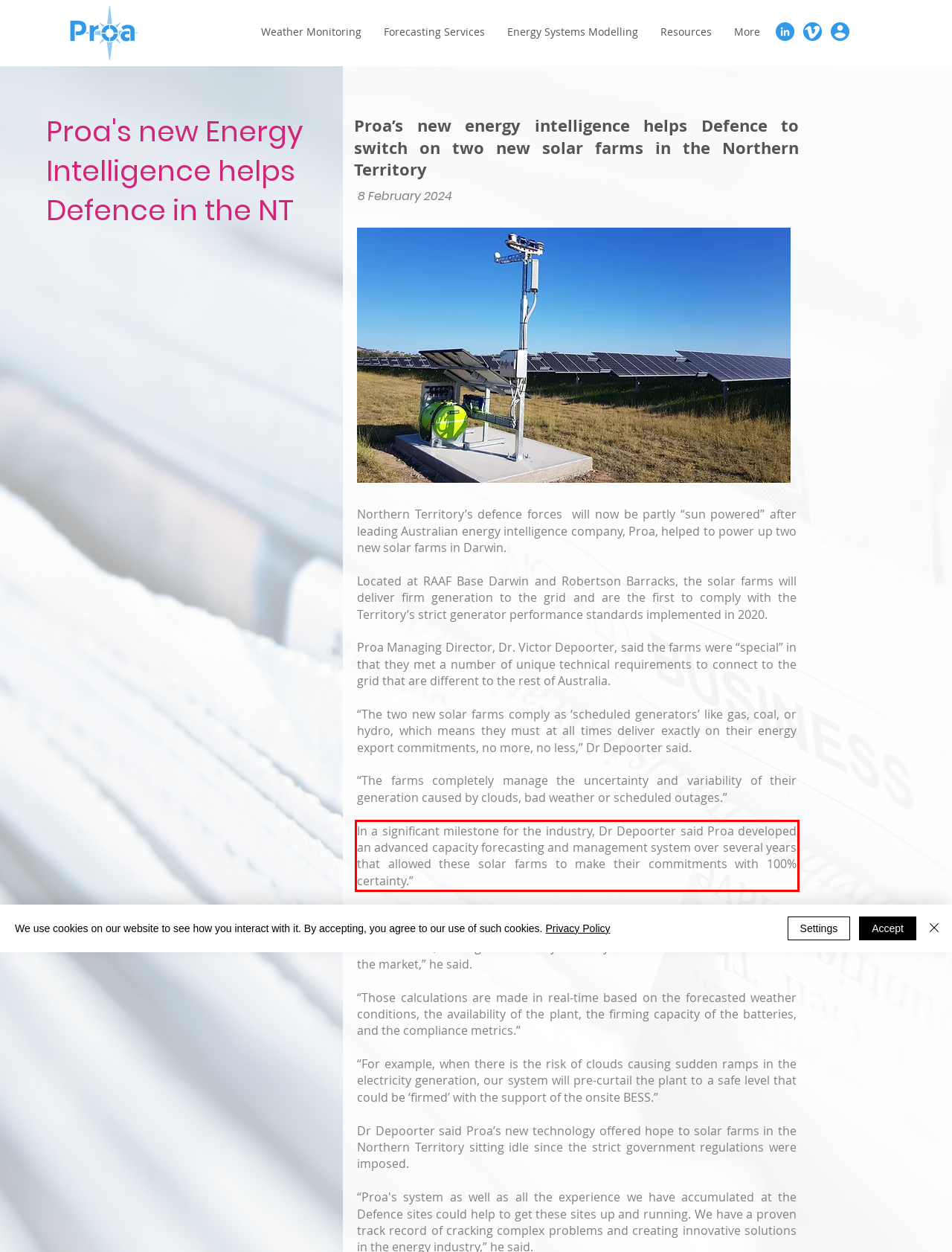Look at the screenshot of the webpage, locate the red rectangle bounding box, and generate the text content that it contains.

In a significant milestone for the industry, Dr Depoorter said Proa developed an advanced capacity forecasting and management system over several years that allowed these solar farms to make their commitments with 100% certainty.”